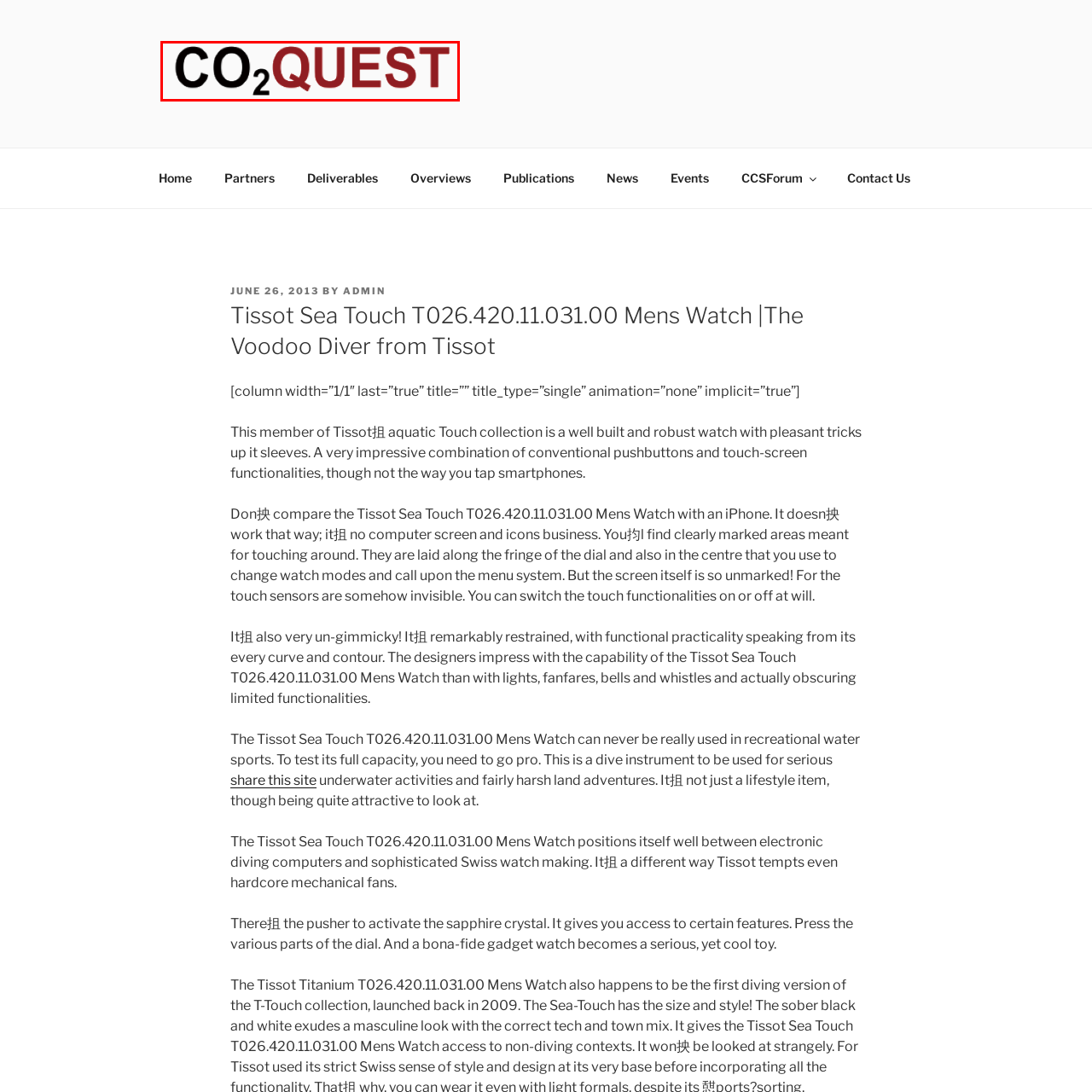Offer a comprehensive narrative for the image inside the red bounding box.

The image prominently features the text "CO2 QUEST," showcasing a dynamic design that blends bold black and deep red typography. The striking contrast between the two colors highlights the importance of the title, suggesting a focus on environmental issues, possibly pertaining to carbon dioxide levels and their impact on the planet. This visual element is part of a webpage dedicated to the "Tissot Sea Touch T026.420.11.031.00," a mens watch that symbolizes innovative design and technology. The presentation of the name visually captures the essence of the initiative or project, inviting viewers to explore further.